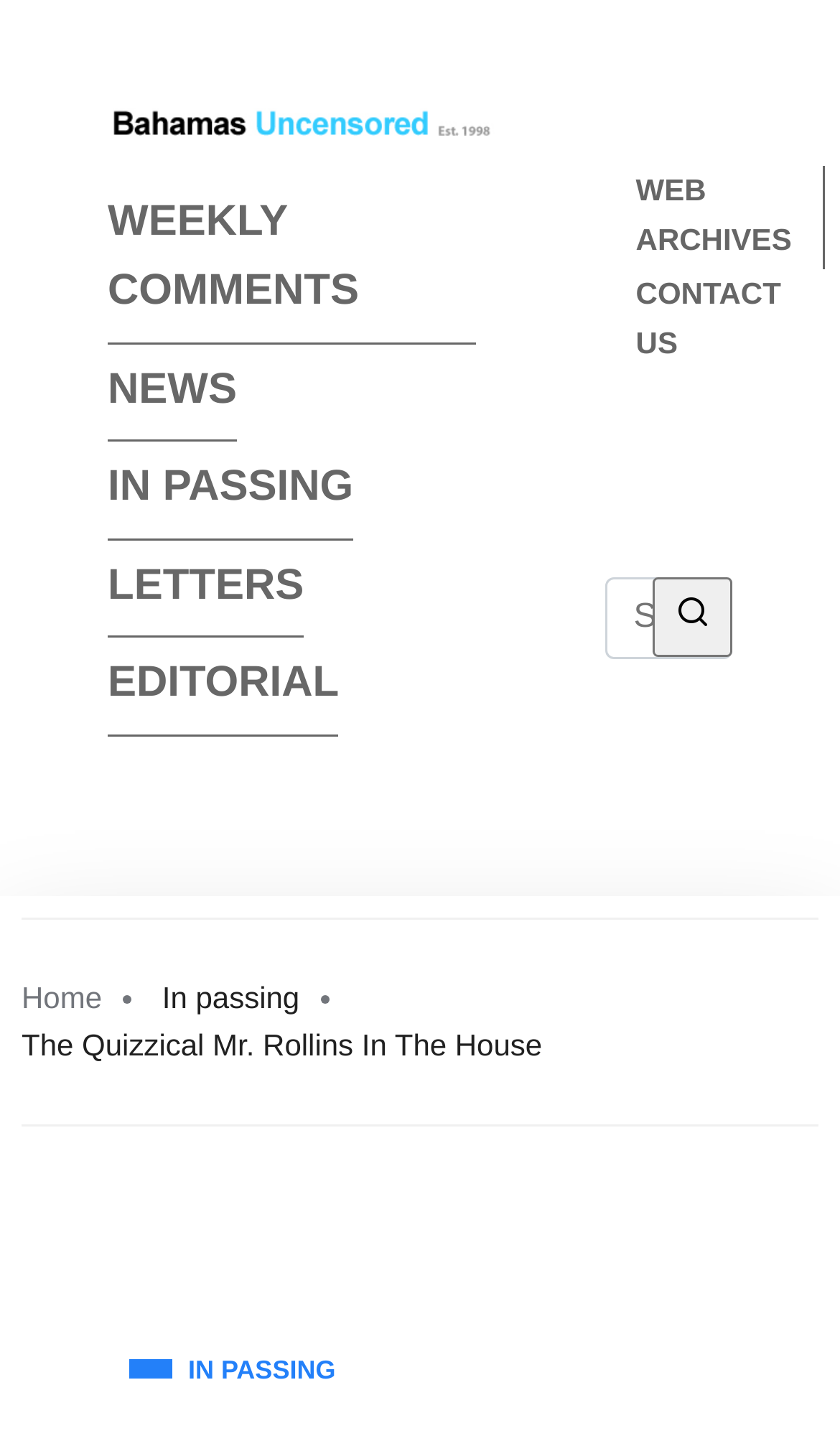Describe the entire webpage, focusing on both content and design.

The webpage appears to be a news or blog website, with a title "The Quizzical Mr. Rollins In The House – Bahamas Uncensored" at the top. Below the title, there is a horizontal menu with several links, including "WEEKLY COMMENTS", "NEWS", "IN PASSING", "LETTERS", and "EDITORIAL", all aligned to the left side of the page.

On the right side of the page, there is a complementary section with a search box and a button with a magnifying glass icon. Below the search box, there are links to "Home", "Face Book", and "Twitter".

In the main content area, there is a heading "The Quizzical Mr. Rollins In The House" followed by a subheading "In passing". There is also a link to "IN PASSING" at the bottom of the page.

At the top-right corner of the page, there is a link to "WEB ARCHIVES" and "CONTACT US". The webpage also features an image with the text "Bahamas Uncensored" at the top-left corner, which is likely a logo or a banner.